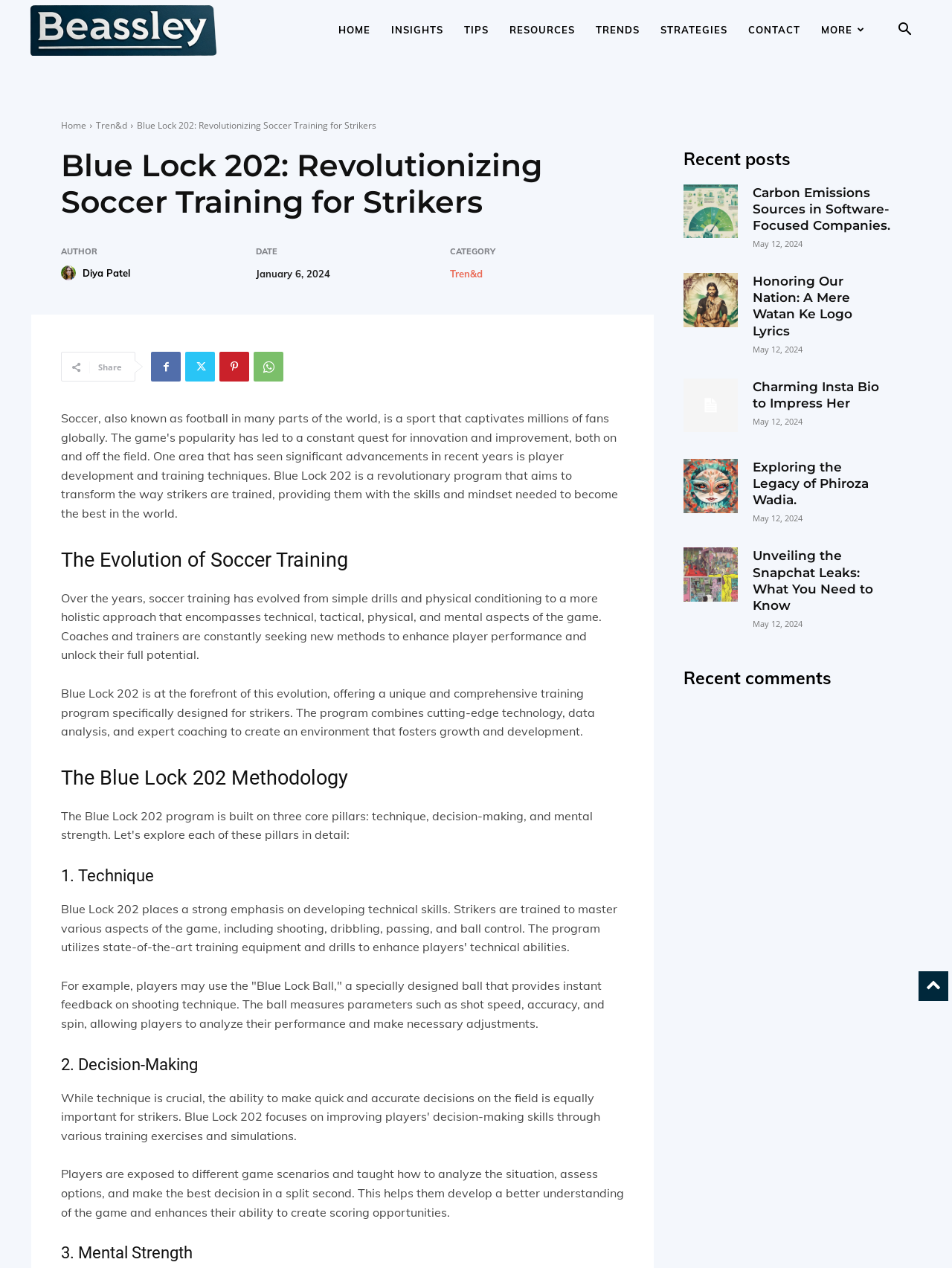How many aspects of the game does Blue Lock 202 encompass?
Look at the screenshot and respond with a single word or phrase.

four